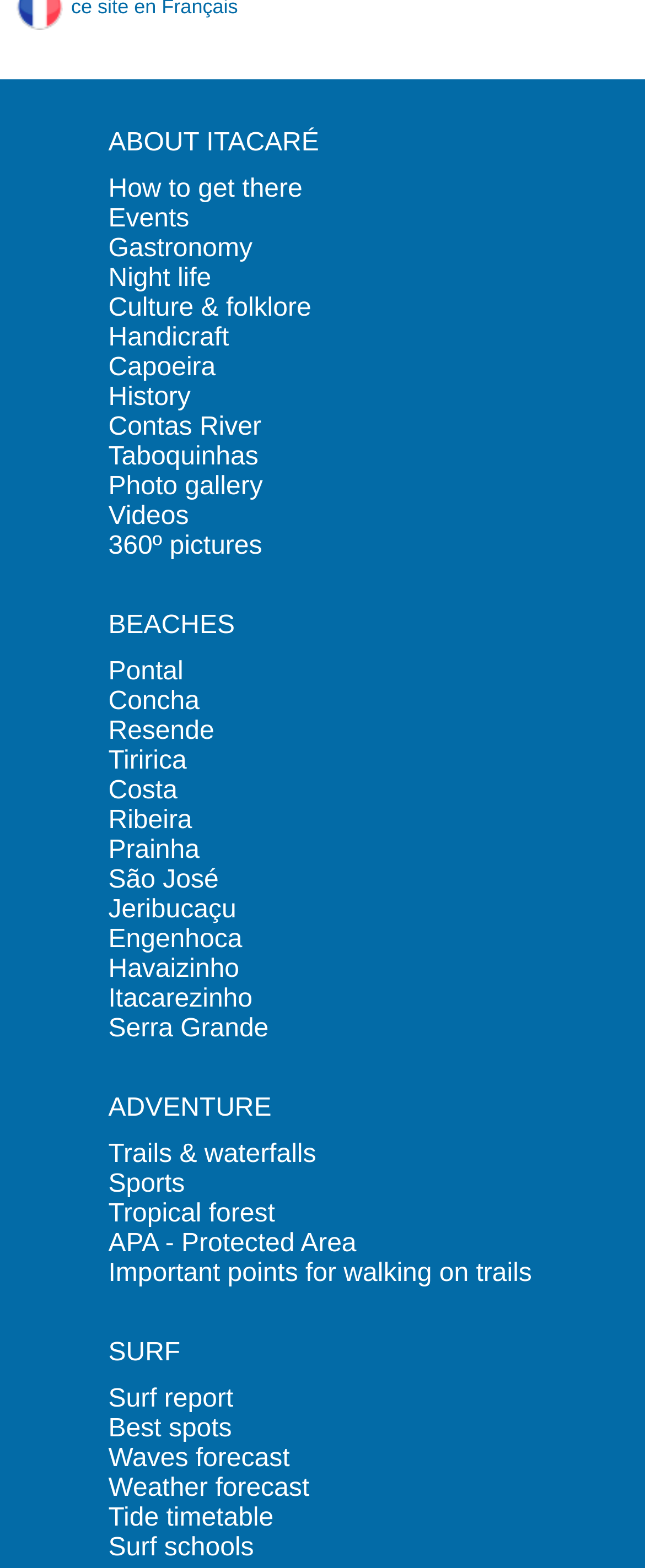Please locate the bounding box coordinates of the element's region that needs to be clicked to follow the instruction: "Change cookie settings". The bounding box coordinates should be provided as four float numbers between 0 and 1, i.e., [left, top, right, bottom].

None